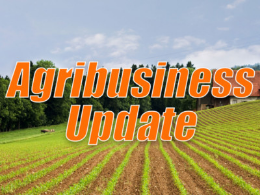What is the significance of the green fields and distant trees? Look at the image and give a one-word or short phrase answer.

Importance of agriculture